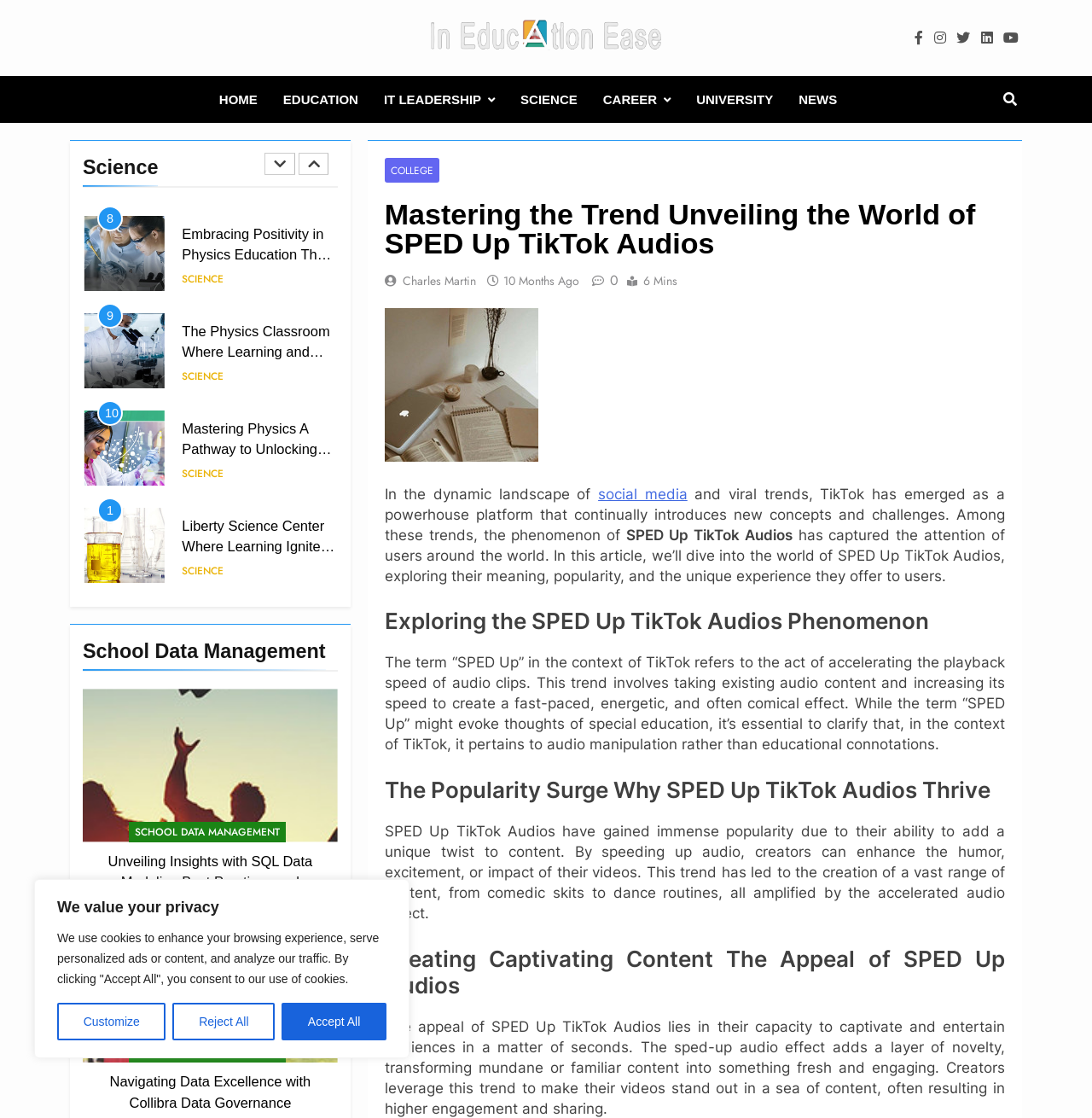What is the author's name?
Provide an in-depth and detailed answer to the question.

The author's name, Charles Martin, is mentioned in the webpage's content, specifically in the link 'Charles Martin'.